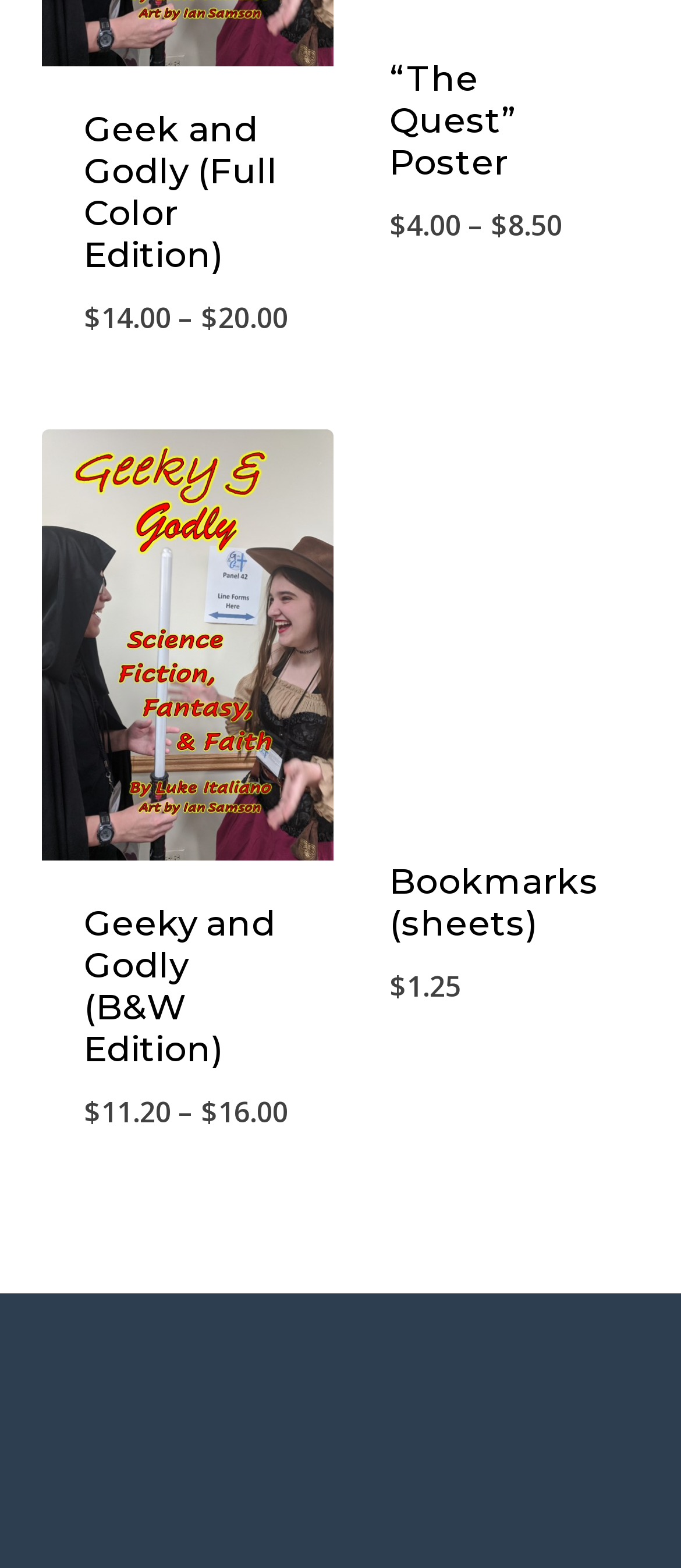Pinpoint the bounding box coordinates of the element you need to click to execute the following instruction: "Select options for “The Quest” Poster". The bounding box should be represented by four float numbers between 0 and 1, in the format [left, top, right, bottom].

[0.572, 0.17, 0.877, 0.241]